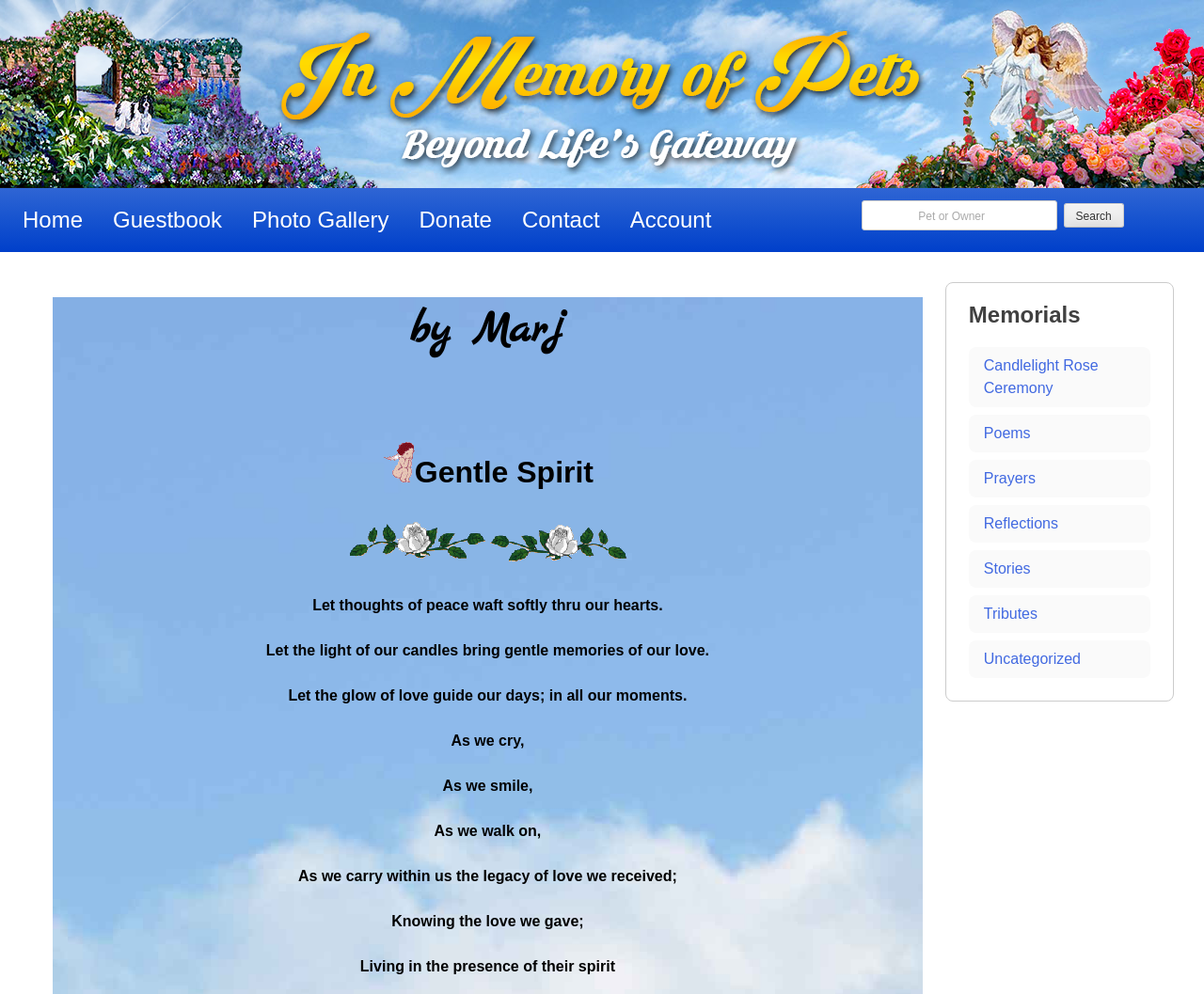Create a detailed summary of the webpage's content and design.

This webpage is a memorial dedicated to pets, created by Marj. At the top, there is a navigation menu with links to "Home", "Guestbook", "Photo Gallery", "Donate", "Contact", and "Account". On the right side of the navigation menu, there is a search bar with a "Search" button.

Below the navigation menu, there is a header section with the title "by Marj" and a non-descriptive image. Next to the title, there is a small image and a poem with several lines of text, including "Gentle Spirit", "Let thoughts of peace waft softly thru our hearts", and "Let the light of our candles bring gentle memories of our love".

Further down, there is a section with several links to different types of memorials, including "Candlelight Rose Ceremony", "Poems", "Prayers", "Reflections", "Stories", "Tributes", and "Uncategorized". This section is headed by a title "Memorials".